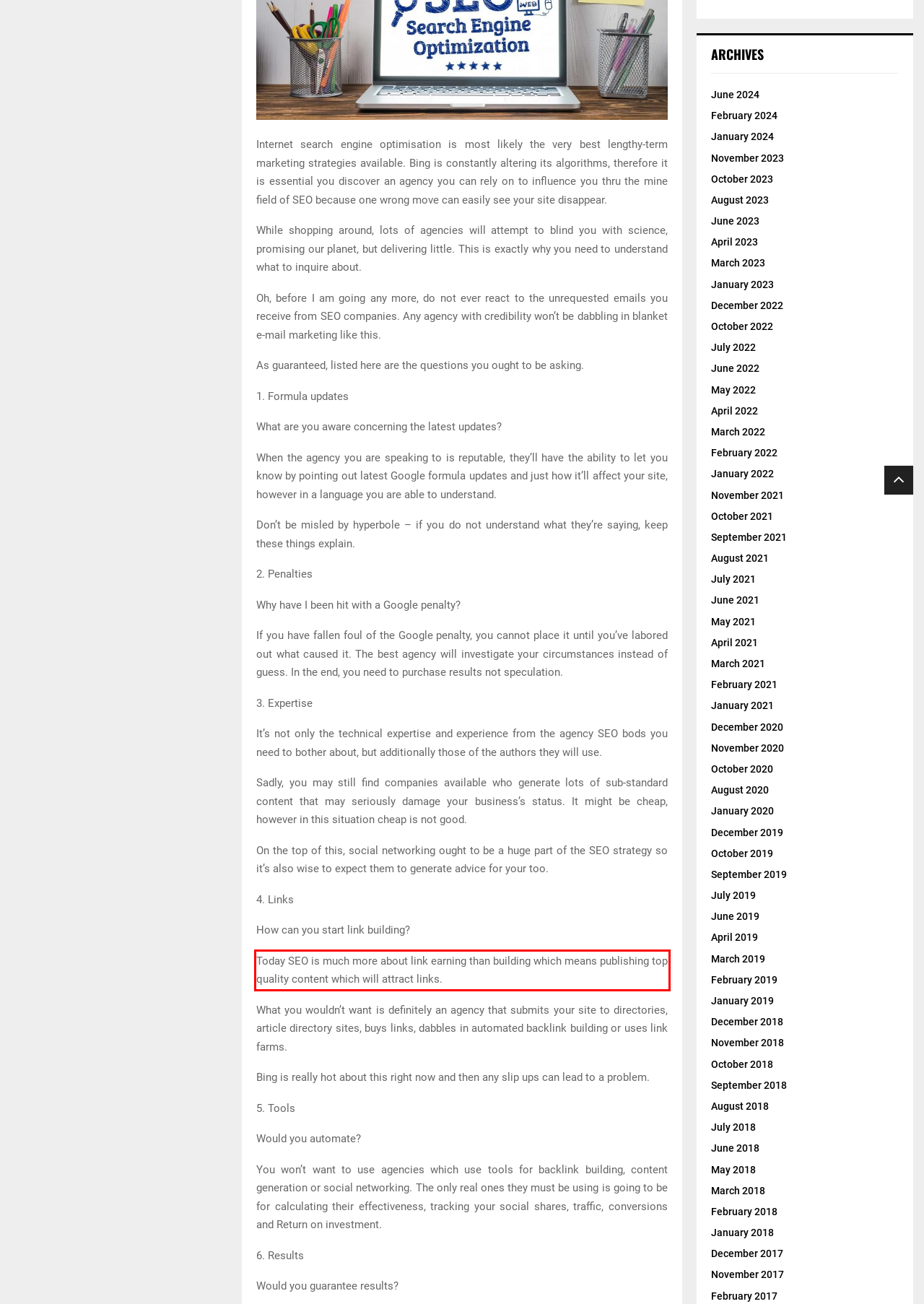Please identify the text within the red rectangular bounding box in the provided webpage screenshot.

Today SEO is much more about link earning than building which means publishing top quality content which will attract links.